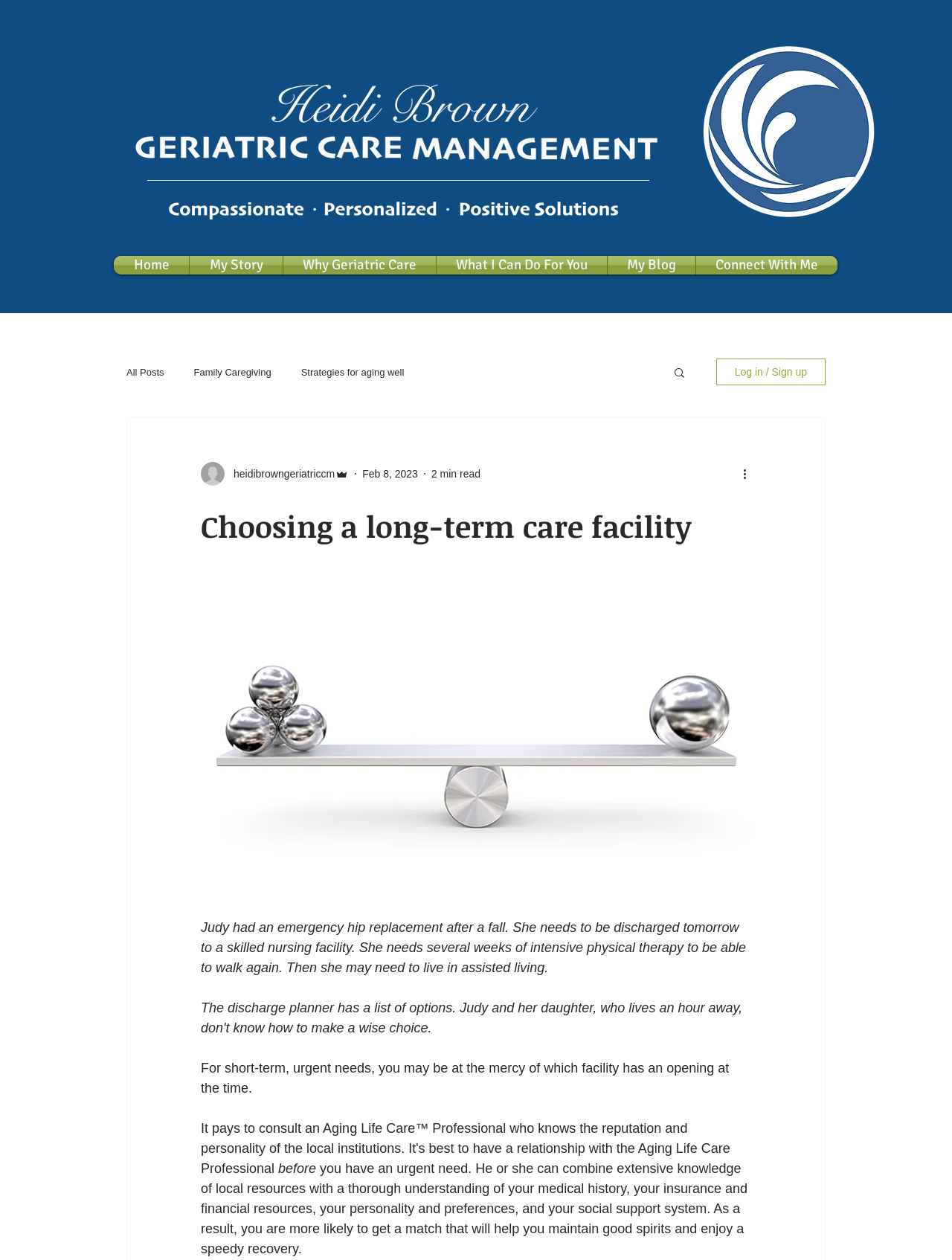Identify the bounding box coordinates of the area that should be clicked in order to complete the given instruction: "Click on the Home link". The bounding box coordinates should be four float numbers between 0 and 1, i.e., [left, top, right, bottom].

[0.12, 0.203, 0.198, 0.218]